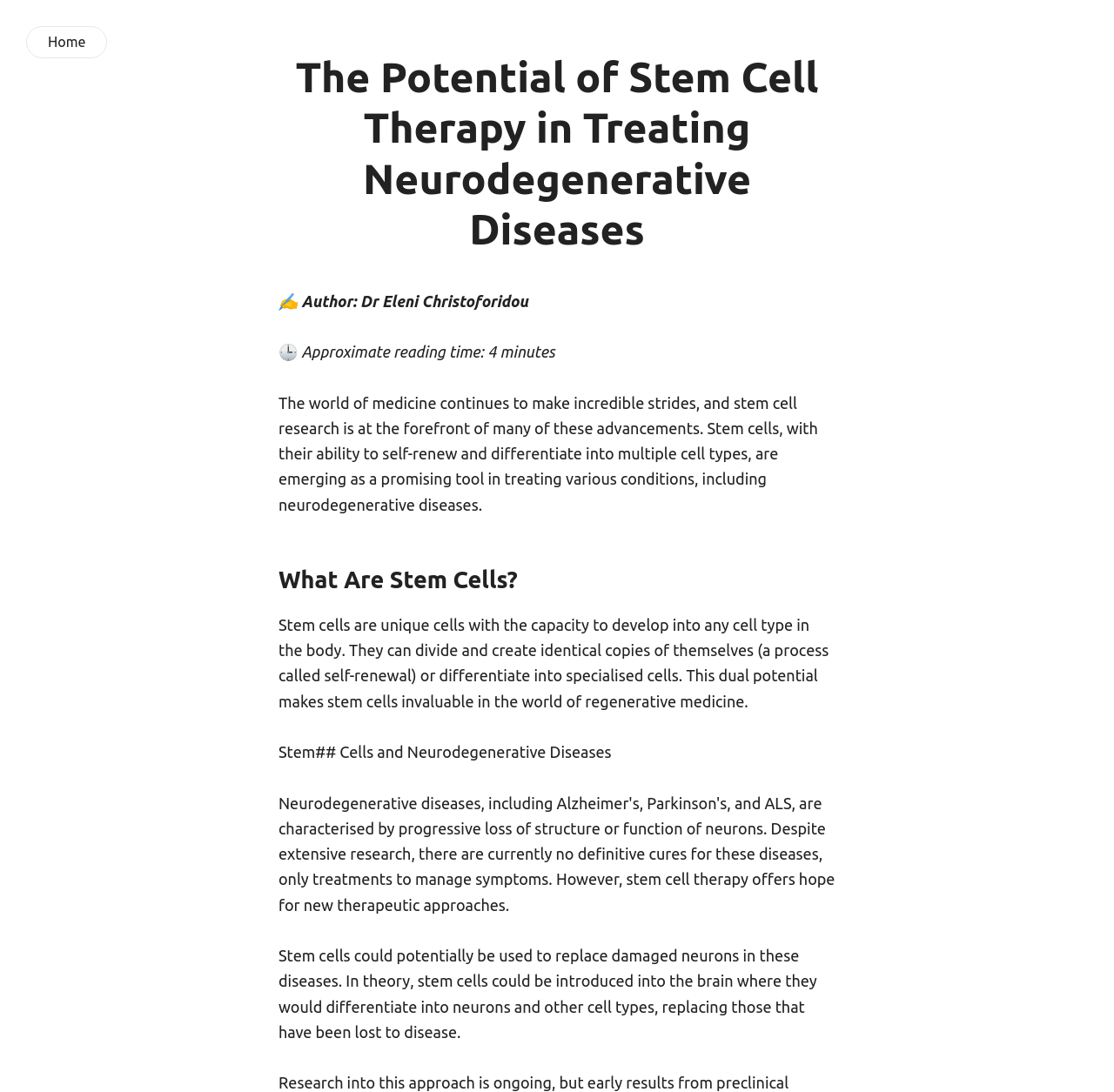From the details in the image, provide a thorough response to the question: What is the ability of stem cells?

The ability of stem cells is mentioned in the static text element 'Stem cells, with their ability to self-renew and differentiate into multiple cell types, are emerging as a promising tool in treating various conditions, including neurodegenerative diseases.' which is located in the introduction section.